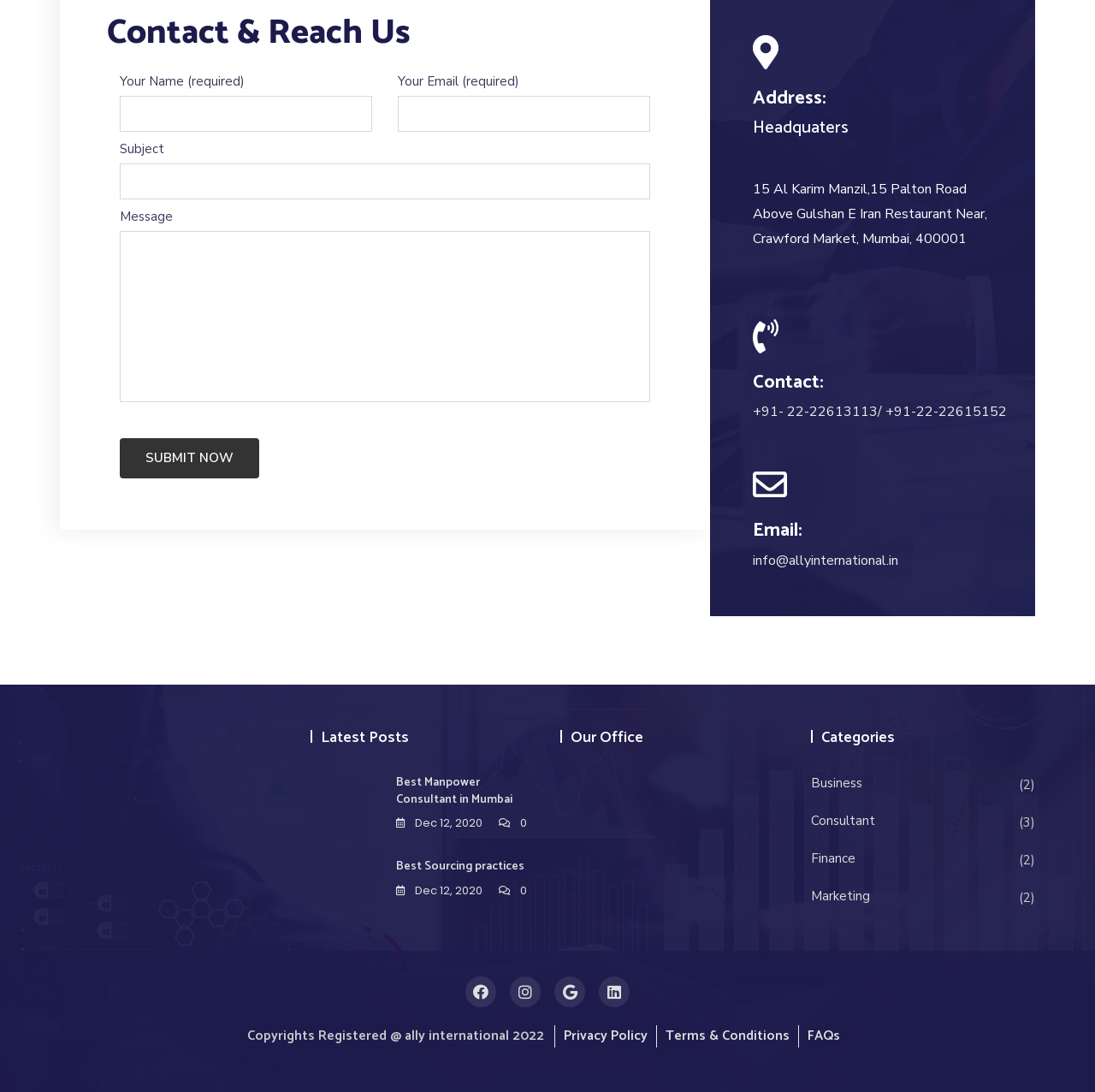Provide the bounding box coordinates of the area you need to click to execute the following instruction: "View the latest posts".

[0.283, 0.666, 0.488, 0.686]